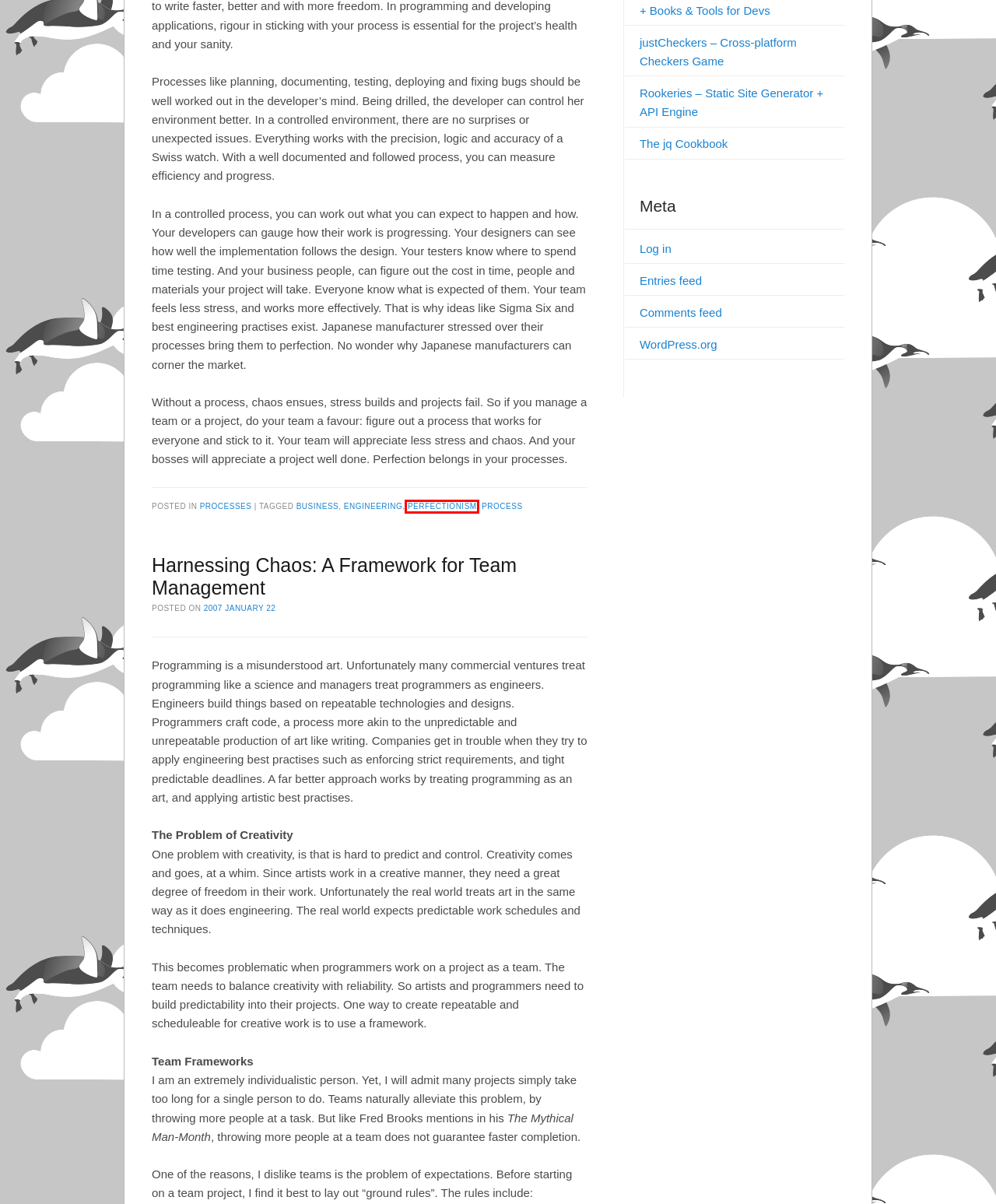You are given a screenshot of a webpage within which there is a red rectangle bounding box. Please choose the best webpage description that matches the new webpage after clicking the selected element in the bounding box. Here are the options:
A. When Penguins Can Fly…
B. Comments for When Penguins Can Fly…
C. engineering | When Penguins Can Fly…
D. Log In ‹ When Penguins Can Fly… — WordPress
E. index - Rookeries
F. The jq Cookbook
G. process | When Penguins Can Fly…
H. perfectionism | When Penguins Can Fly…

H